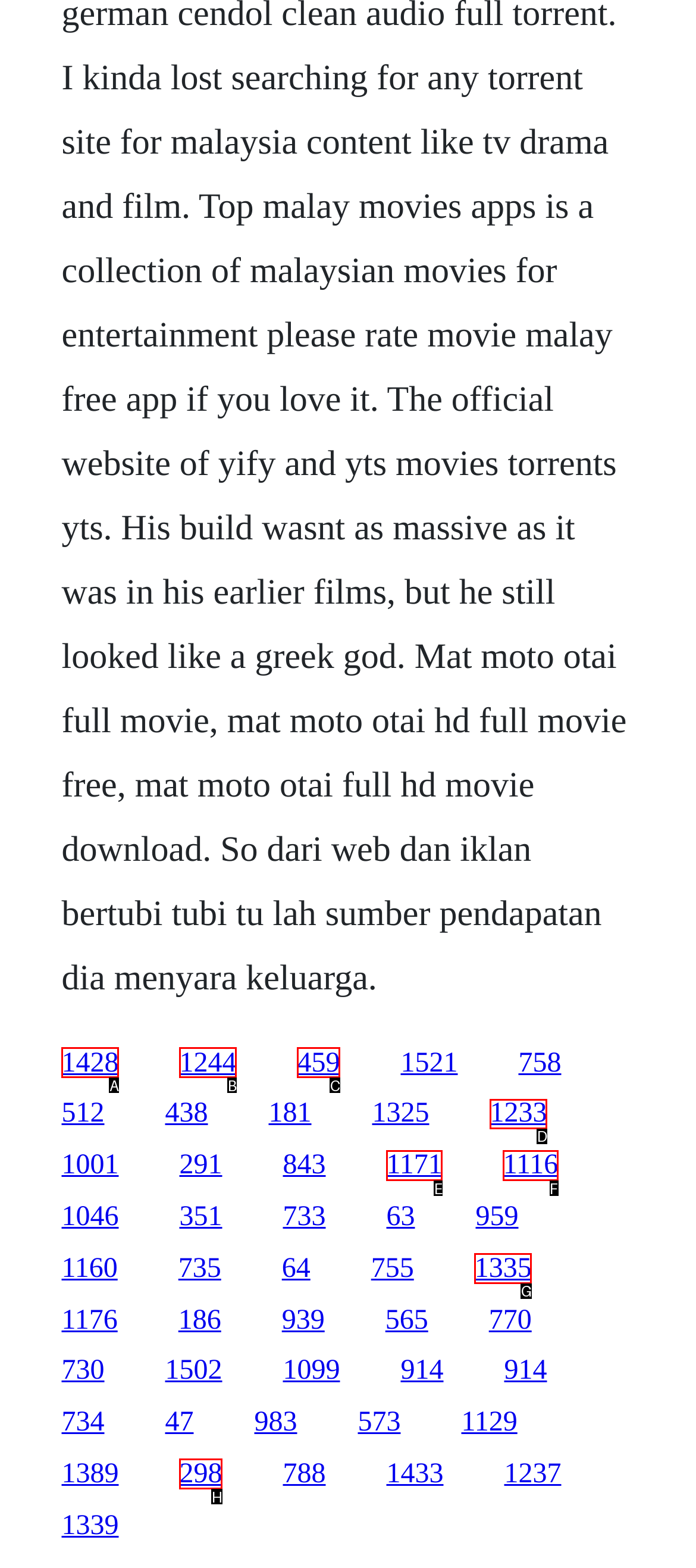Tell me which letter corresponds to the UI element that will allow you to follow the ninth link. Answer with the letter directly.

D